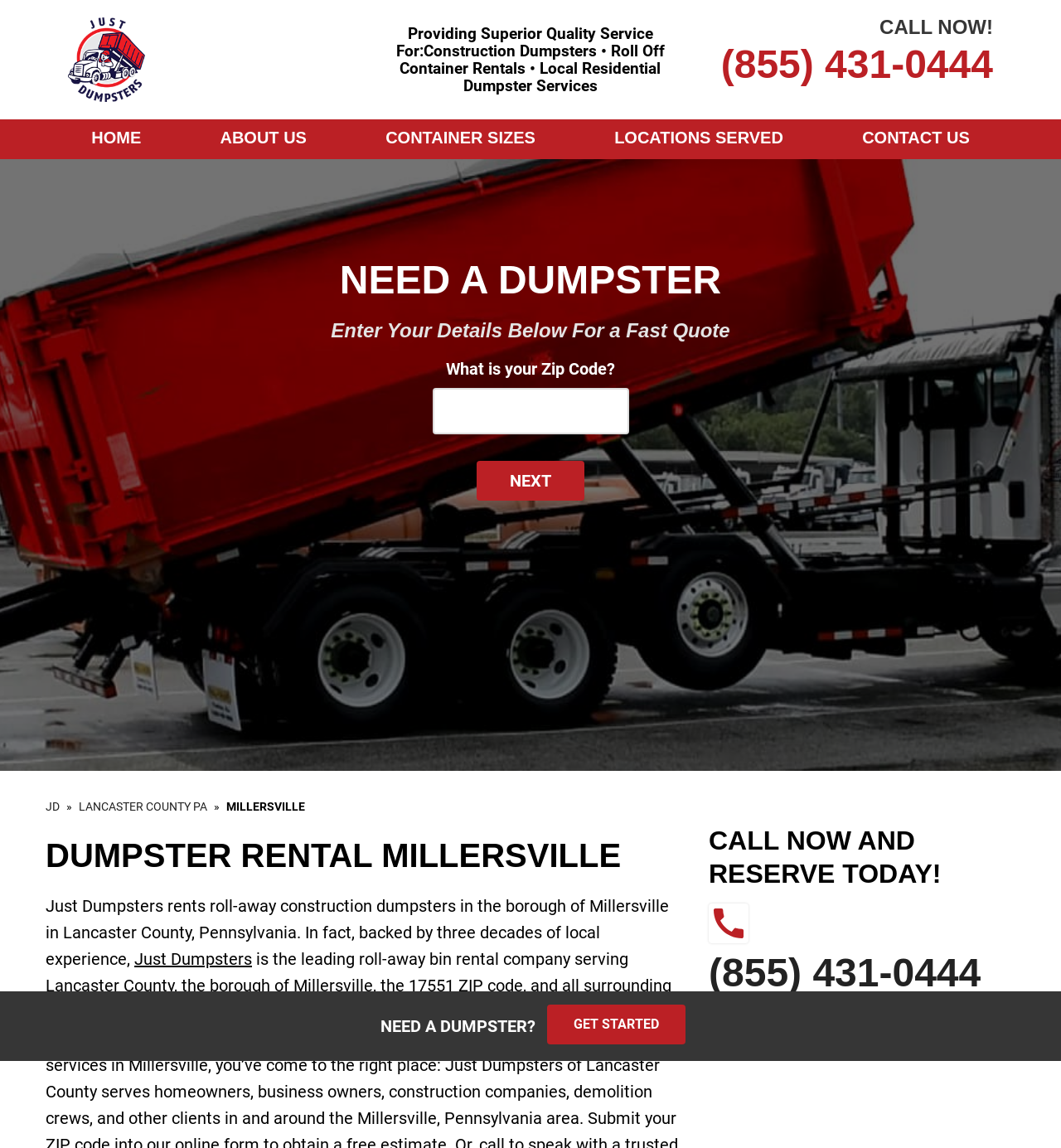Explain the contents of the webpage comprehensively.

The webpage is about dumpster rental services in Millersville, Lancaster County, Pennsylvania, provided by Just Dumpsters. At the top left, there is a logo of Just Dumpsters, accompanied by a link to the company's homepage. Next to the logo, there is a tagline that reads "Providing Superior Quality Service For: Construction Dumpsters • Roll Off Container Rentals • Local Residential Dumpster Services".

Below the logo, there is a navigation menu with links to different sections of the website, including "HOME", "ABOUT US", "CONTAINER SIZES", "LOCATIONS SERVED", and "CONTACT US". 

On the right side of the navigation menu, there is a call-to-action button that reads "CALL NOW!" with a phone number "(855) 431-0444" next to it. 

The main content of the webpage is divided into two sections. The first section has a heading that reads "NEED A DUMPSTER" and a subheading that says "Enter Your Details Below For a Fast Quote". Below the subheading, there is a contact form where users can enter their zip code and other details to get a quote.

The second section has a heading that reads "Dumpster Rental Millersville" and provides information about the services offered by Just Dumpsters in Millersville, including a brief description of the company's experience and services. There is also a link to "LANCASTER COUNTY PA" and a call-to-action button that reads "GET STARTED".

At the bottom of the webpage, there is a call-to-action section with a heading that reads "CALL NOW AND RESERVE TODAY!" and a phone number "(855) 431-0444" with an image next to it.